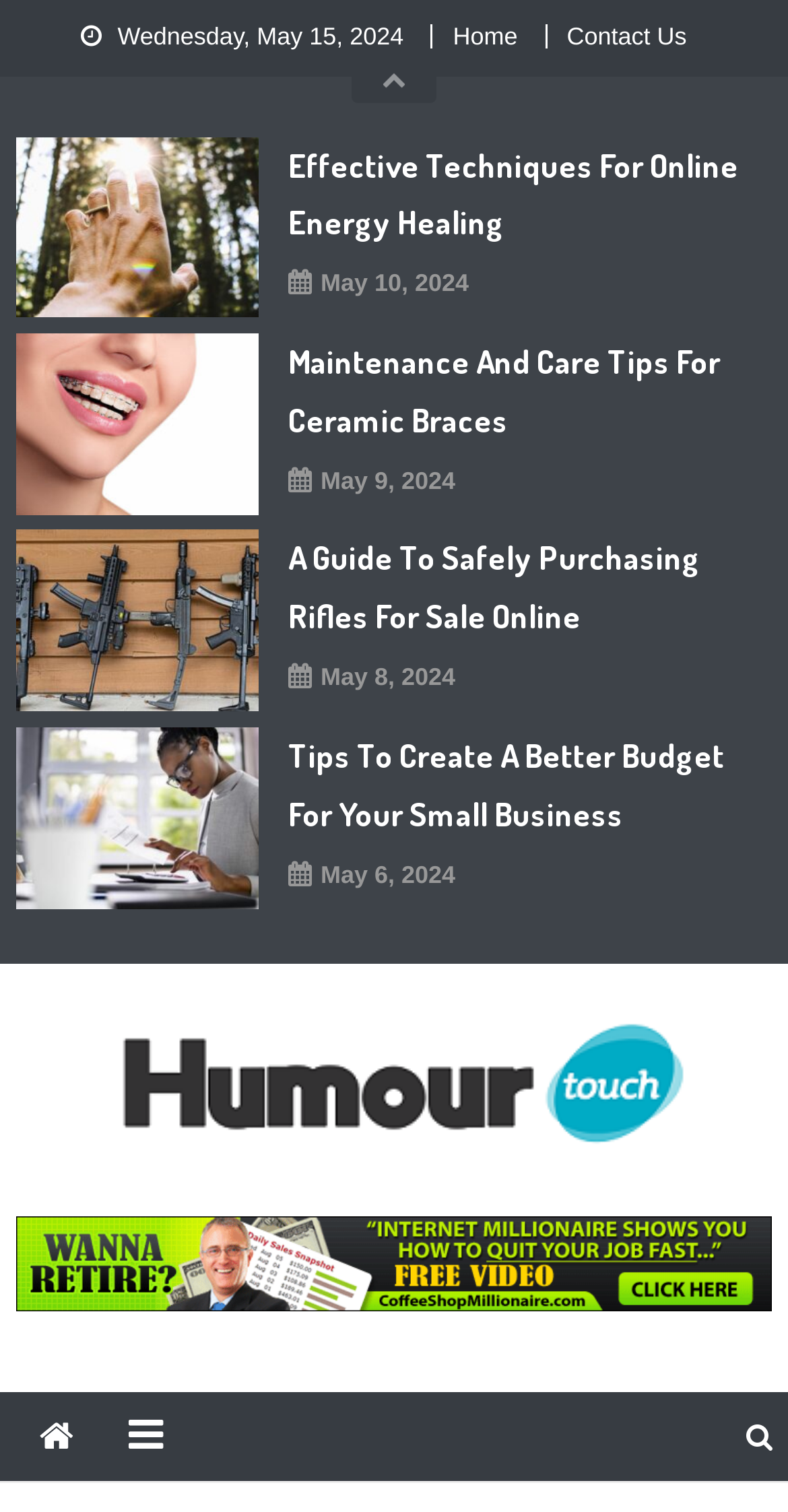Can you locate the main headline on this webpage and provide its text content?

Know All About Zika Mosquitoes: The Buzz On These Tiny Pests